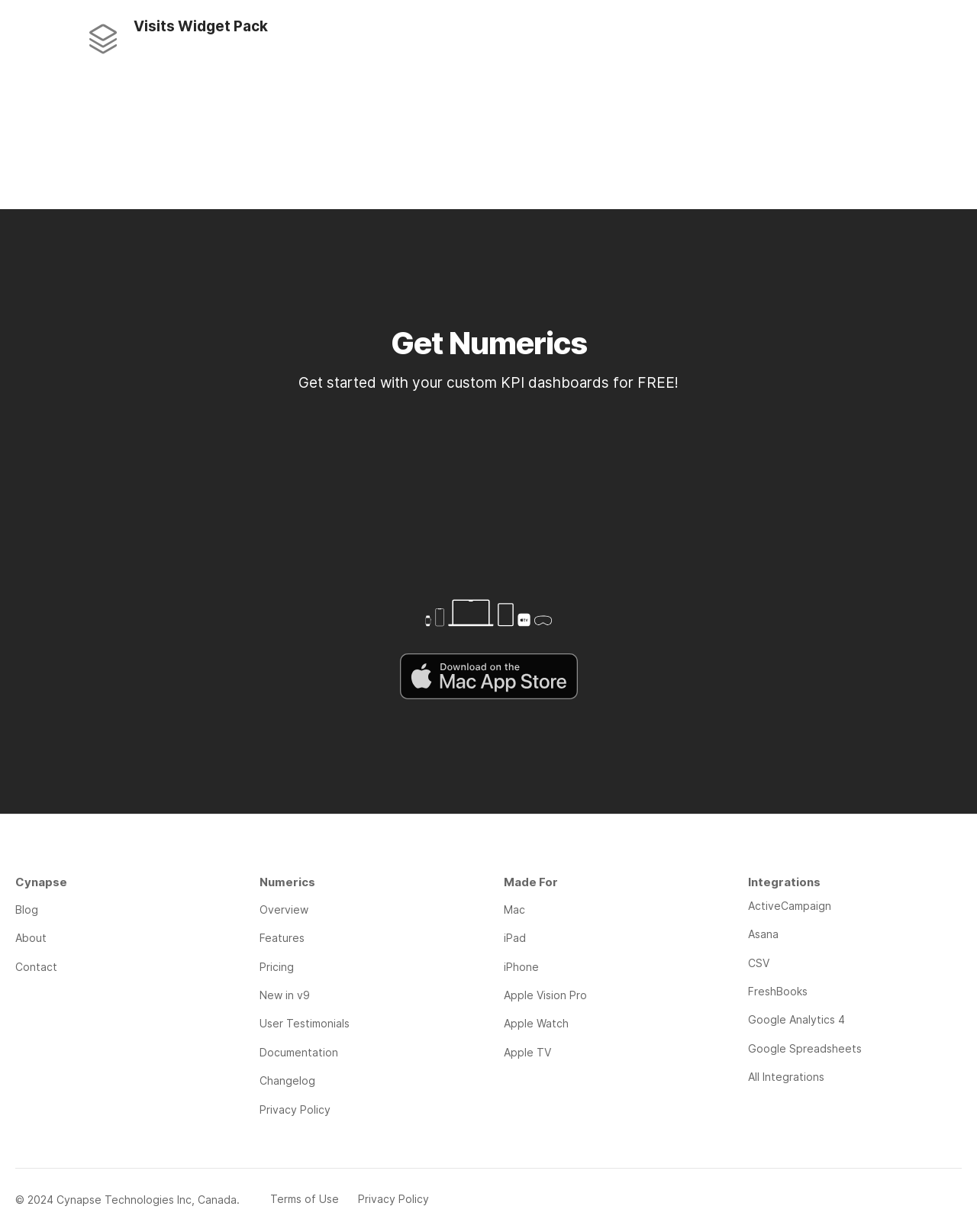What devices is Numerics made for?
Look at the image and respond with a one-word or short phrase answer.

Mac, iPad, iPhone, Apple Watch, Apple TV